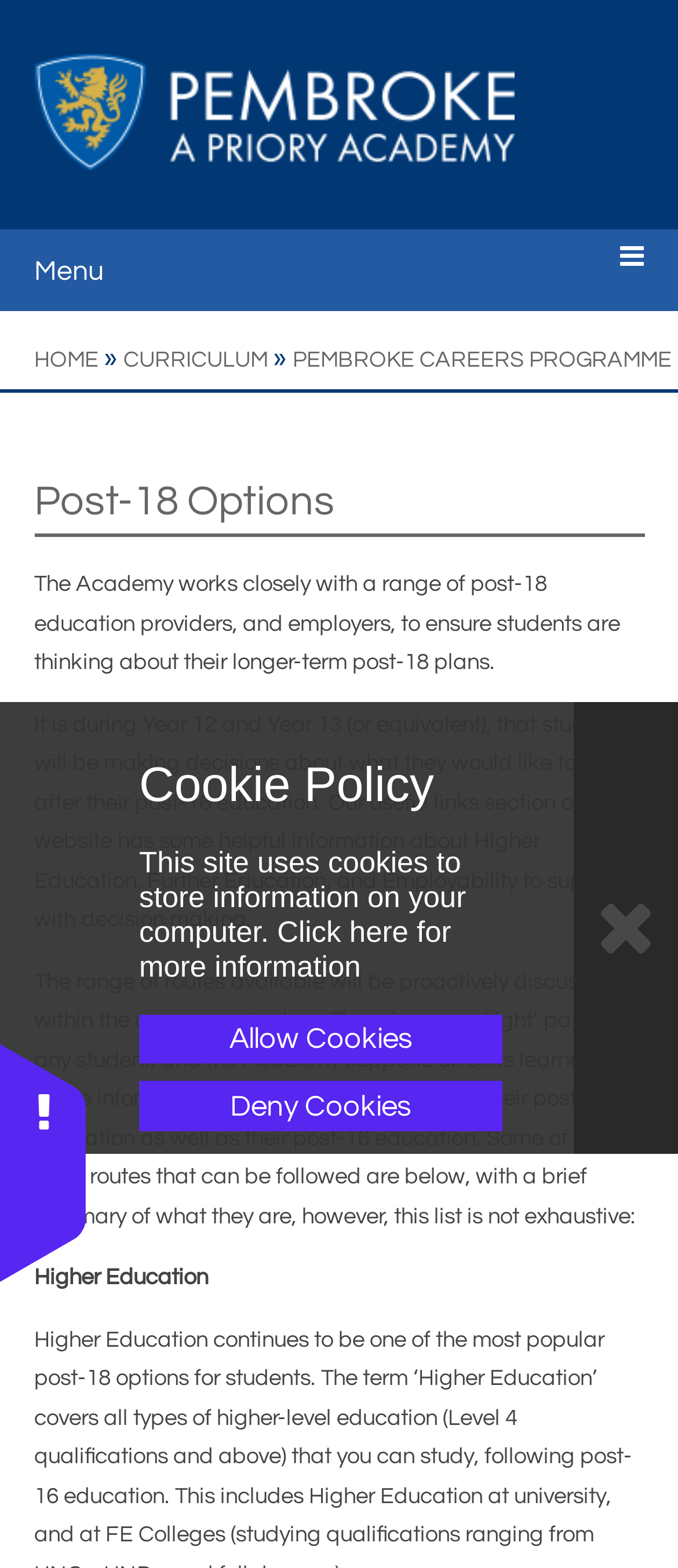Identify the coordinates of the bounding box for the element that must be clicked to accomplish the instruction: "Click the 'Menu' button".

[0.0, 0.147, 1.0, 0.2]